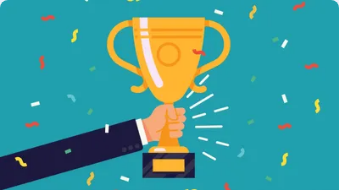What is the context of the image related to?
Answer the question with a detailed and thorough explanation.

The image is related to Encyro being honored once again by software experts for its innovative design and user-friendly features, which reflects the company's commitment to excellence in the realms of file sharing and e-signatures.